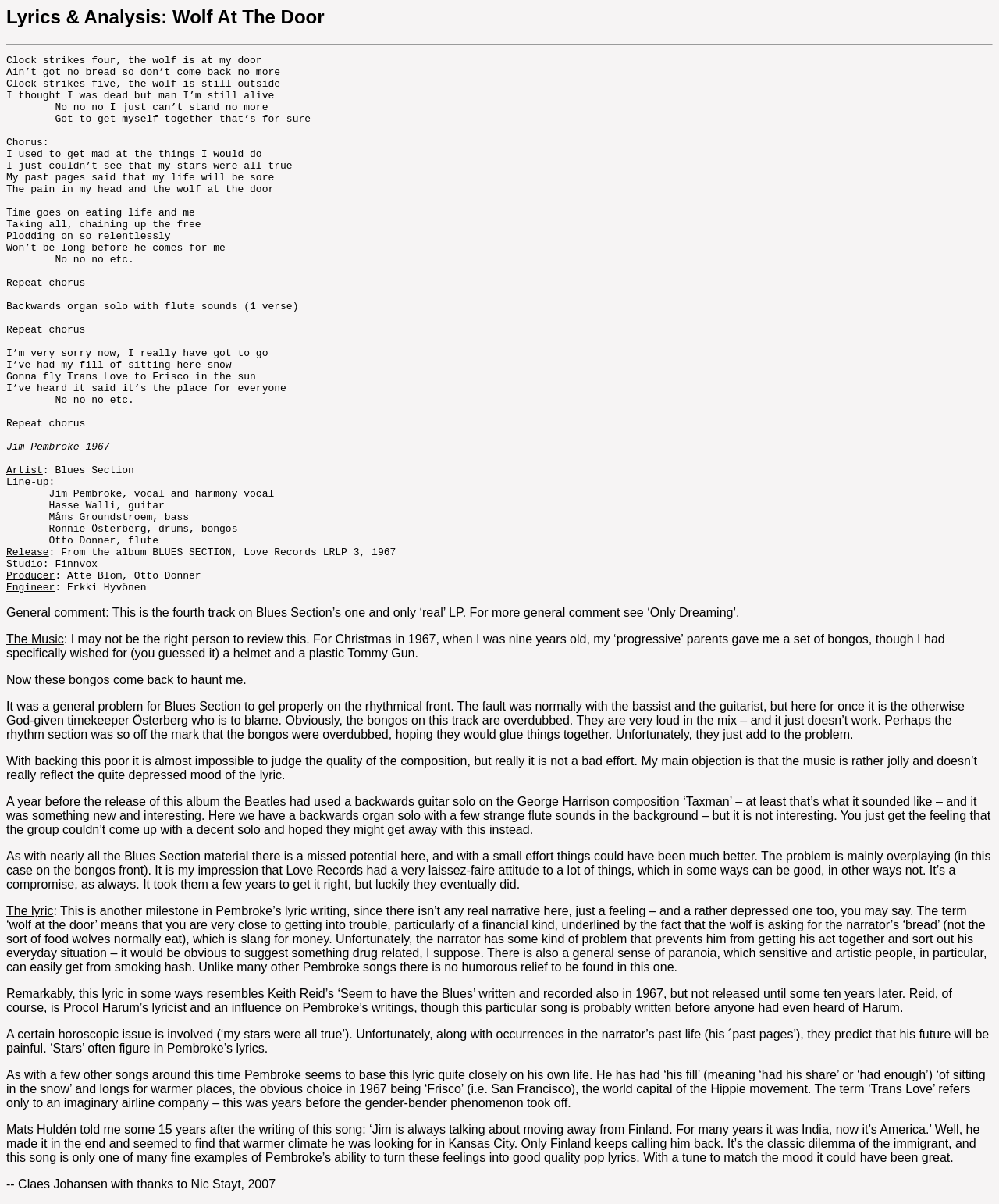Carefully examine the image and provide an in-depth answer to the question: What is the instrument used in the solo of the song?

The instrument used in the solo is obtained from the 'The Music' section, which mentions a 'backwards organ solo with flute sounds'.